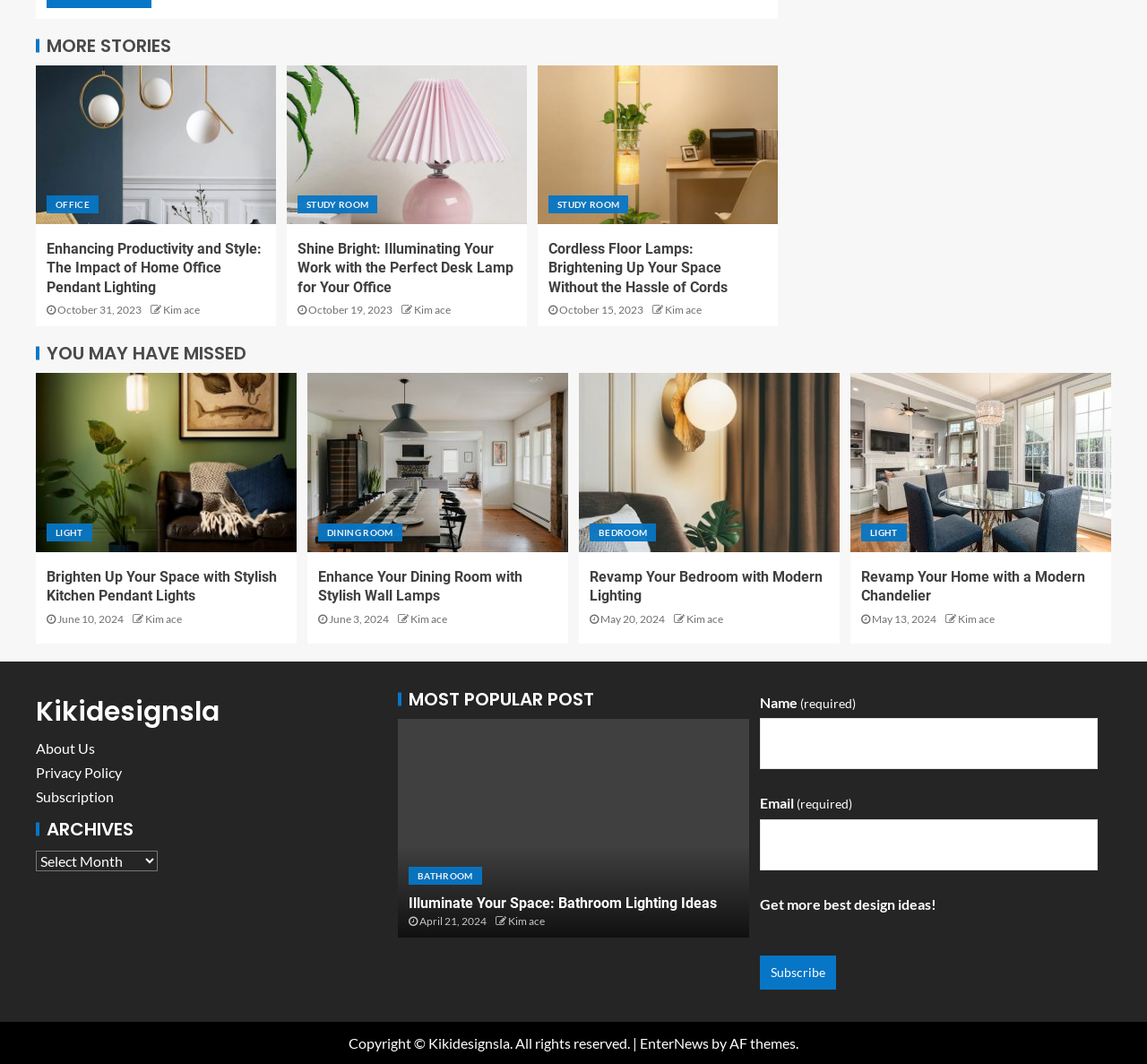What is the main topic of this webpage?
Based on the image, answer the question with as much detail as possible.

Based on the webpage content, I can see that the webpage is discussing various lighting-related topics, such as home office pendant lighting, desk lamps, and modern chandeliers. The webpage also has categories like 'STUDY ROOM', 'DINING ROOM', and 'BEDROOM', which further supports the idea that the main topic is lighting.